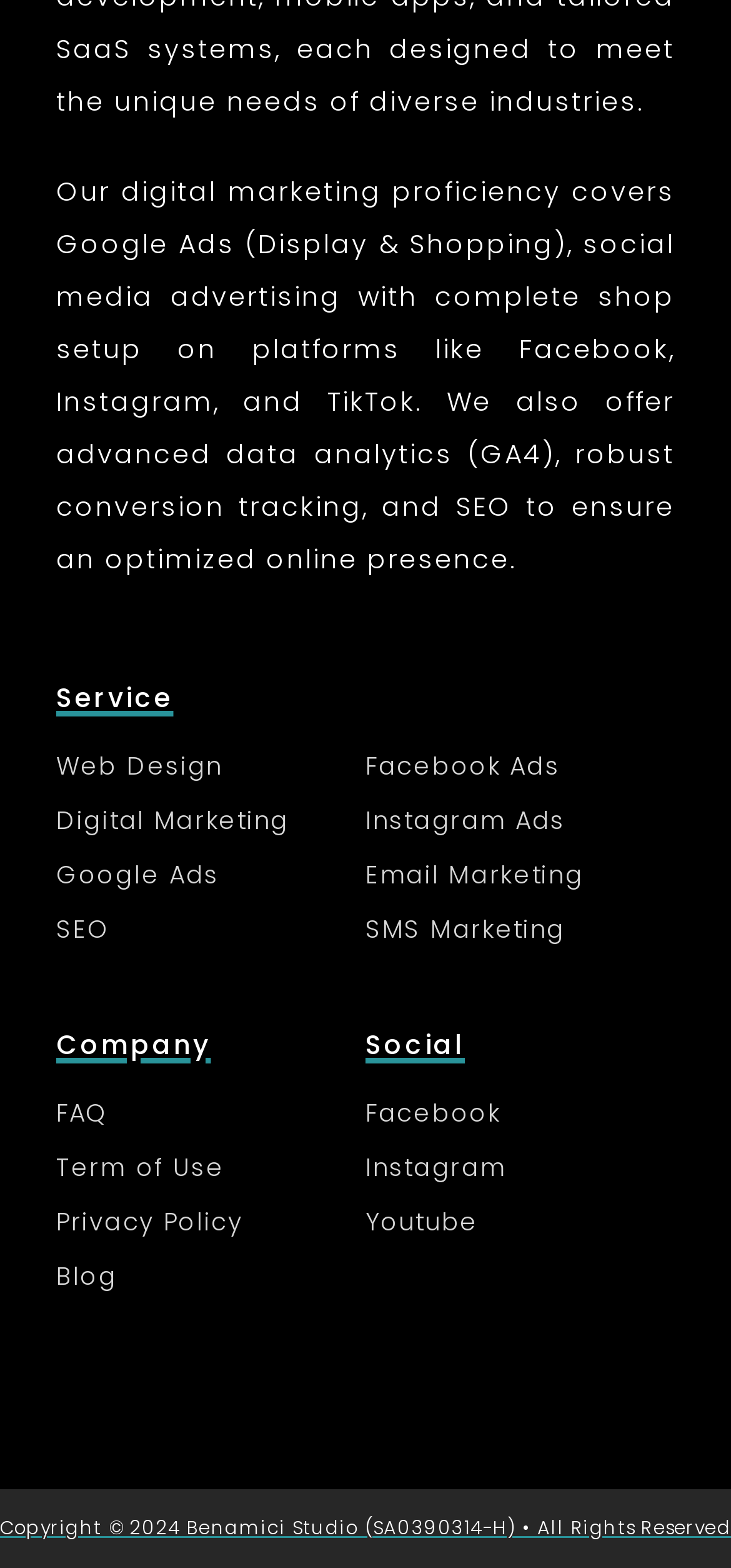Please find the bounding box coordinates of the section that needs to be clicked to achieve this instruction: "Learn about Facebook Ads".

[0.5, 0.477, 0.766, 0.5]